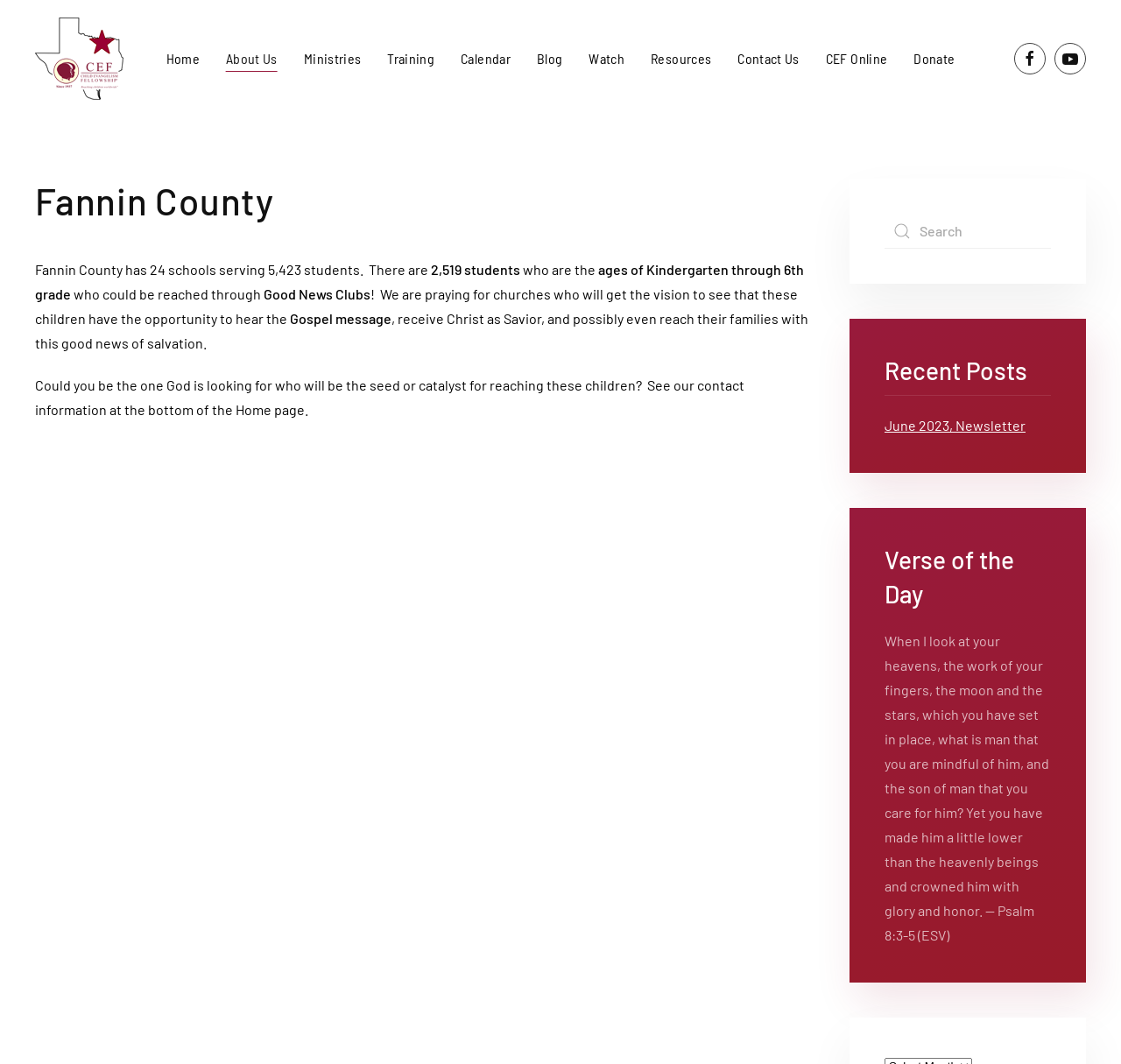Indicate the bounding box coordinates of the element that needs to be clicked to satisfy the following instruction: "Click on the 'Home' link". The coordinates should be four float numbers between 0 and 1, i.e., [left, top, right, bottom].

[0.136, 0.022, 0.19, 0.088]